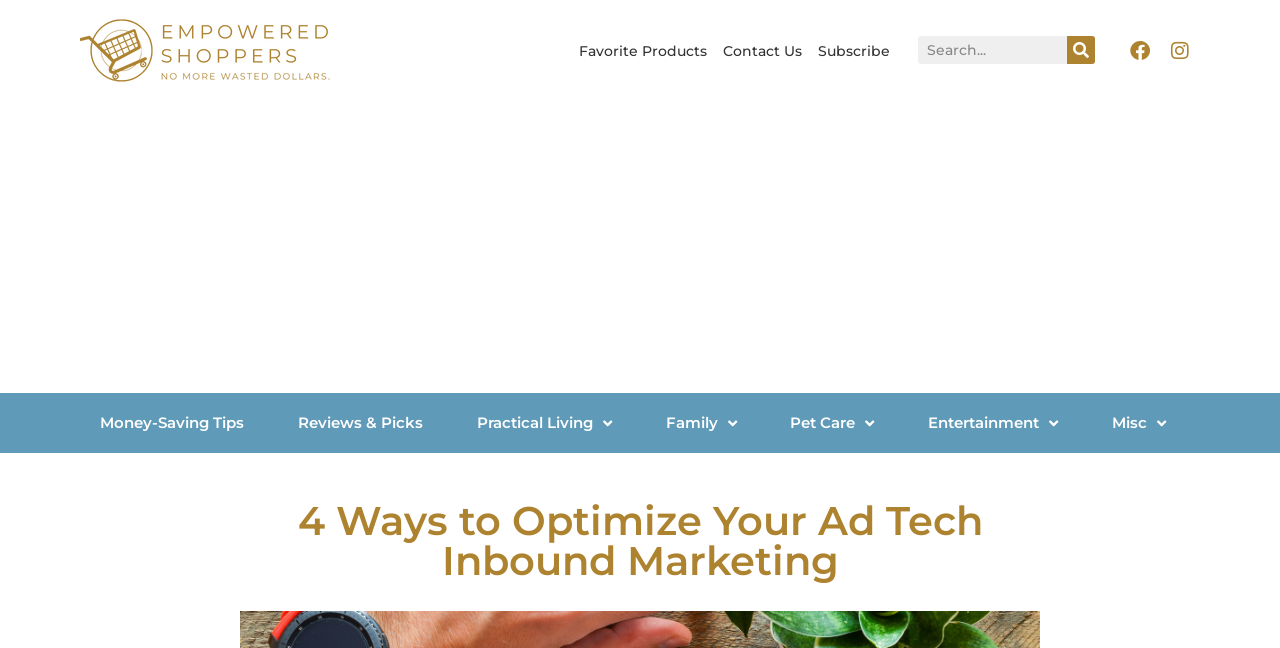Please analyze the image and give a detailed answer to the question:
What is the function of the search box?

The search box, located at the top-right corner of the webpage, allows users to search for specific content or keywords within the webpage. The presence of a search button next to the search box confirms its purpose.